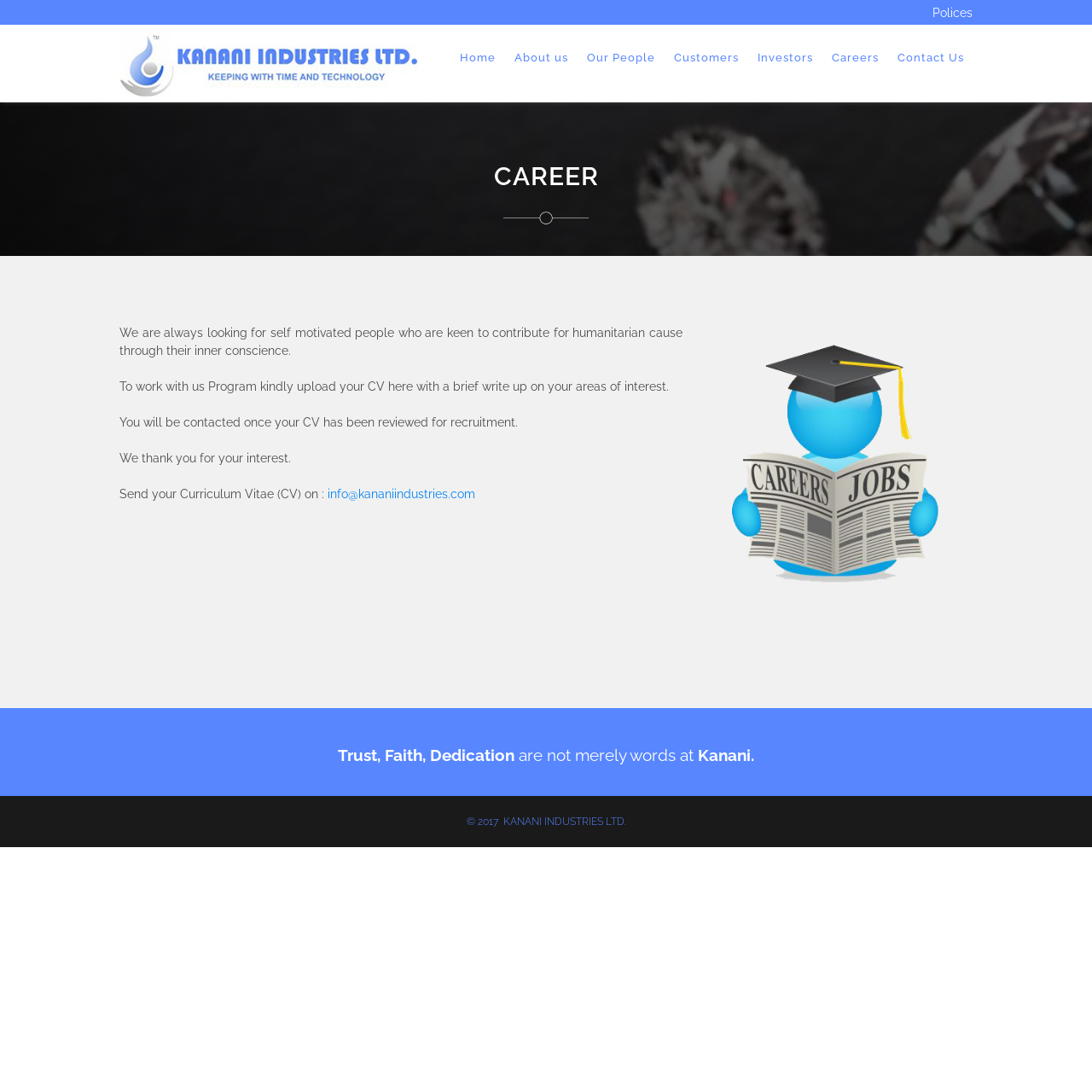What is the company looking for in candidates?
Answer the question with a thorough and detailed explanation.

Based on the text 'We are always looking for self motivated people who are keen to contribute for humanitarian cause through their inner conscience.', it can be inferred that the company is looking for candidates who are self-motivated and willing to contribute to a humanitarian cause.